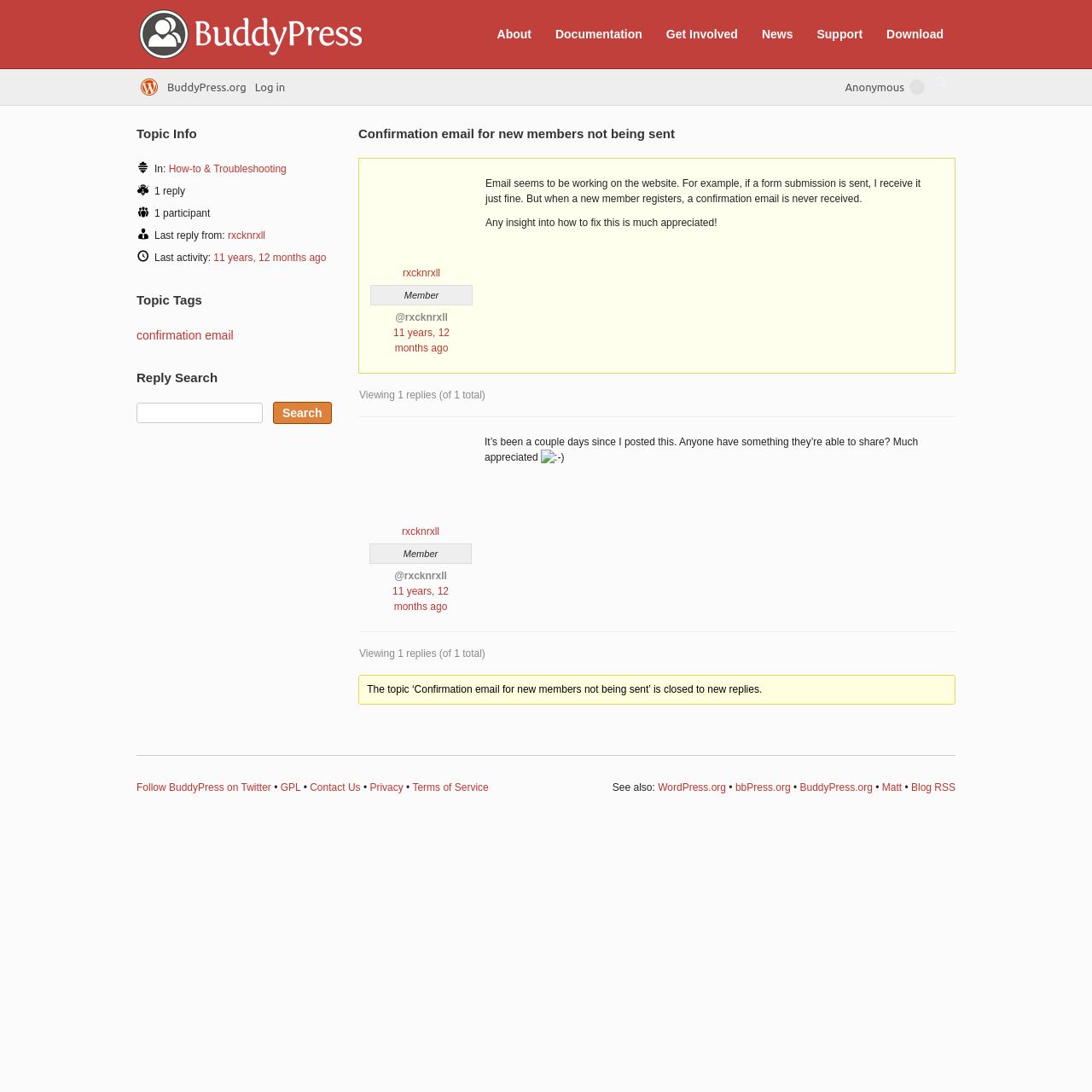Identify the bounding box coordinates for the UI element described as: "Support".

[0.739, 0.02, 0.799, 0.042]